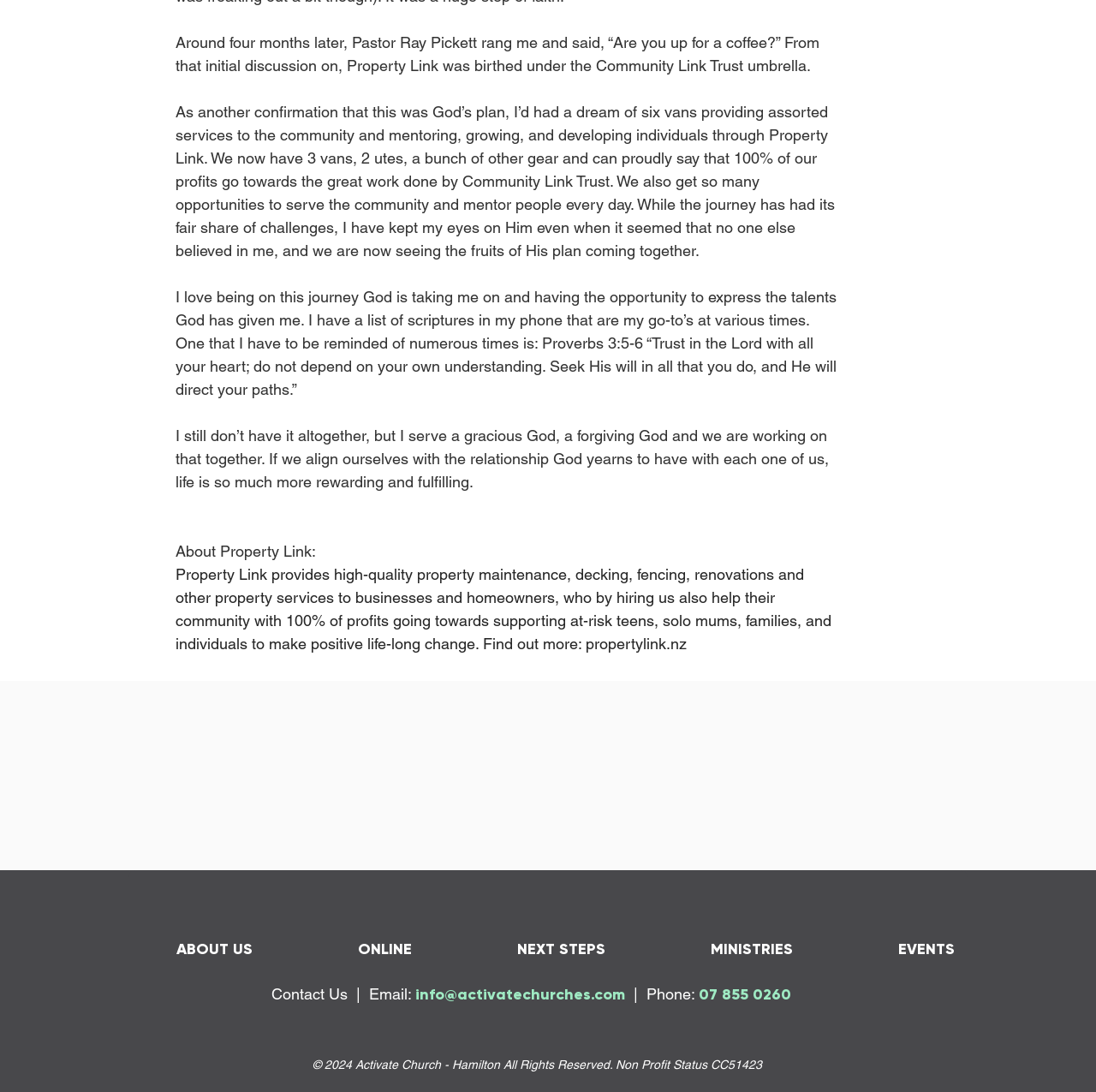Please provide a brief answer to the following inquiry using a single word or phrase:
What is the name of the trust mentioned?

Community Link Trust